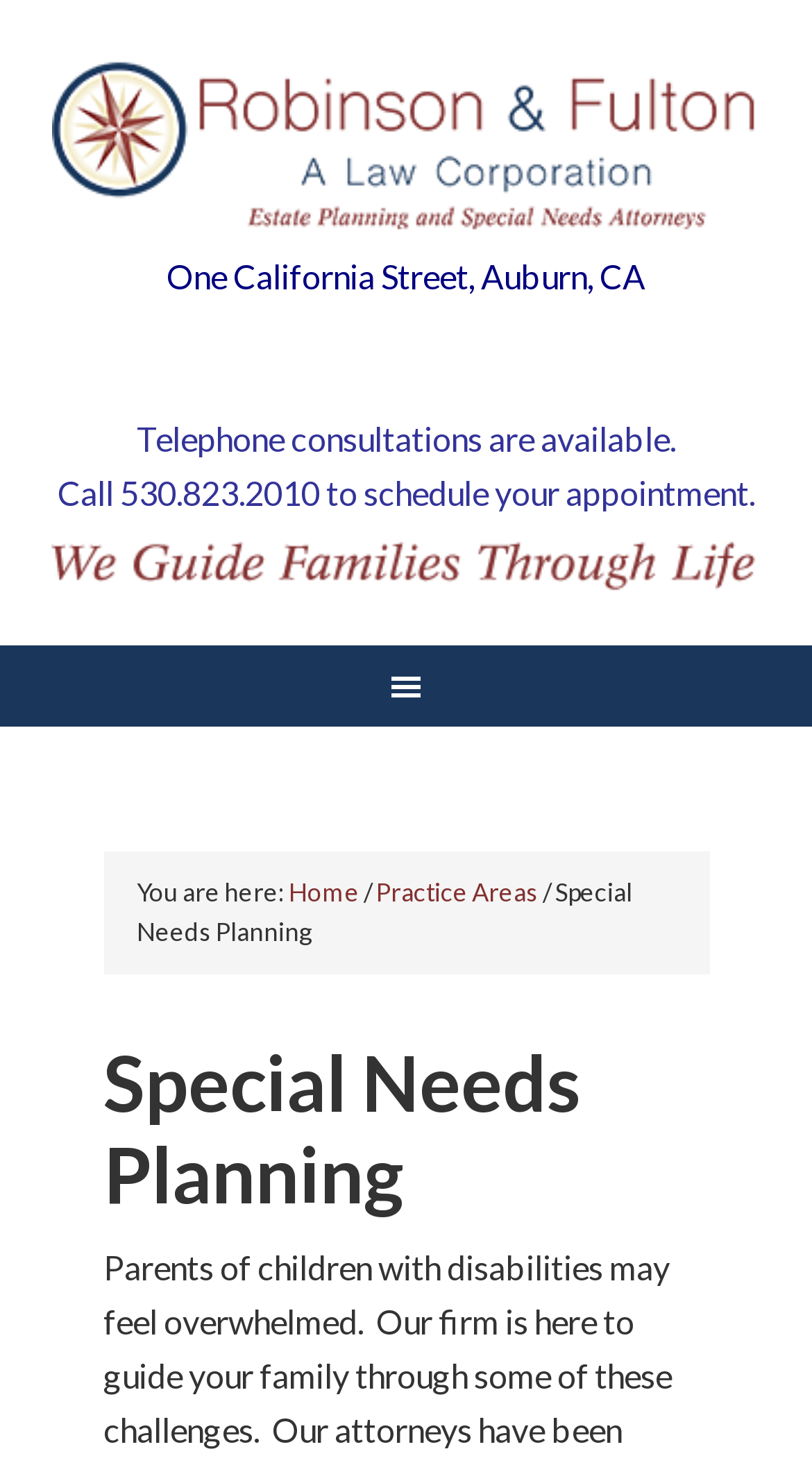What is the phone number for scheduling an appointment?
Answer the question with a single word or phrase by looking at the picture.

530.823.2010